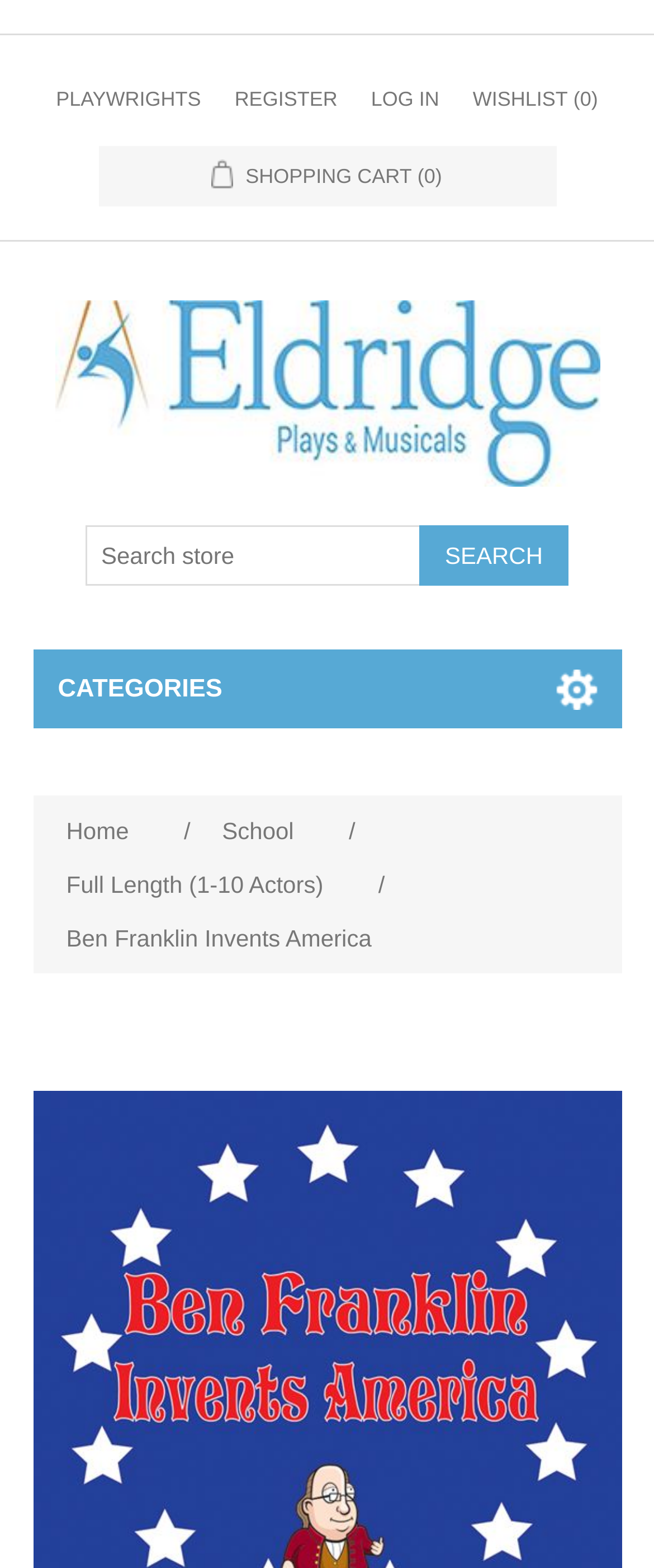Using the information in the image, could you please answer the following question in detail:
How many items are in the shopping cart?

I found the answer by looking at the link 'SHOPPING CART (0)' which indicates that there are no items in the shopping cart.